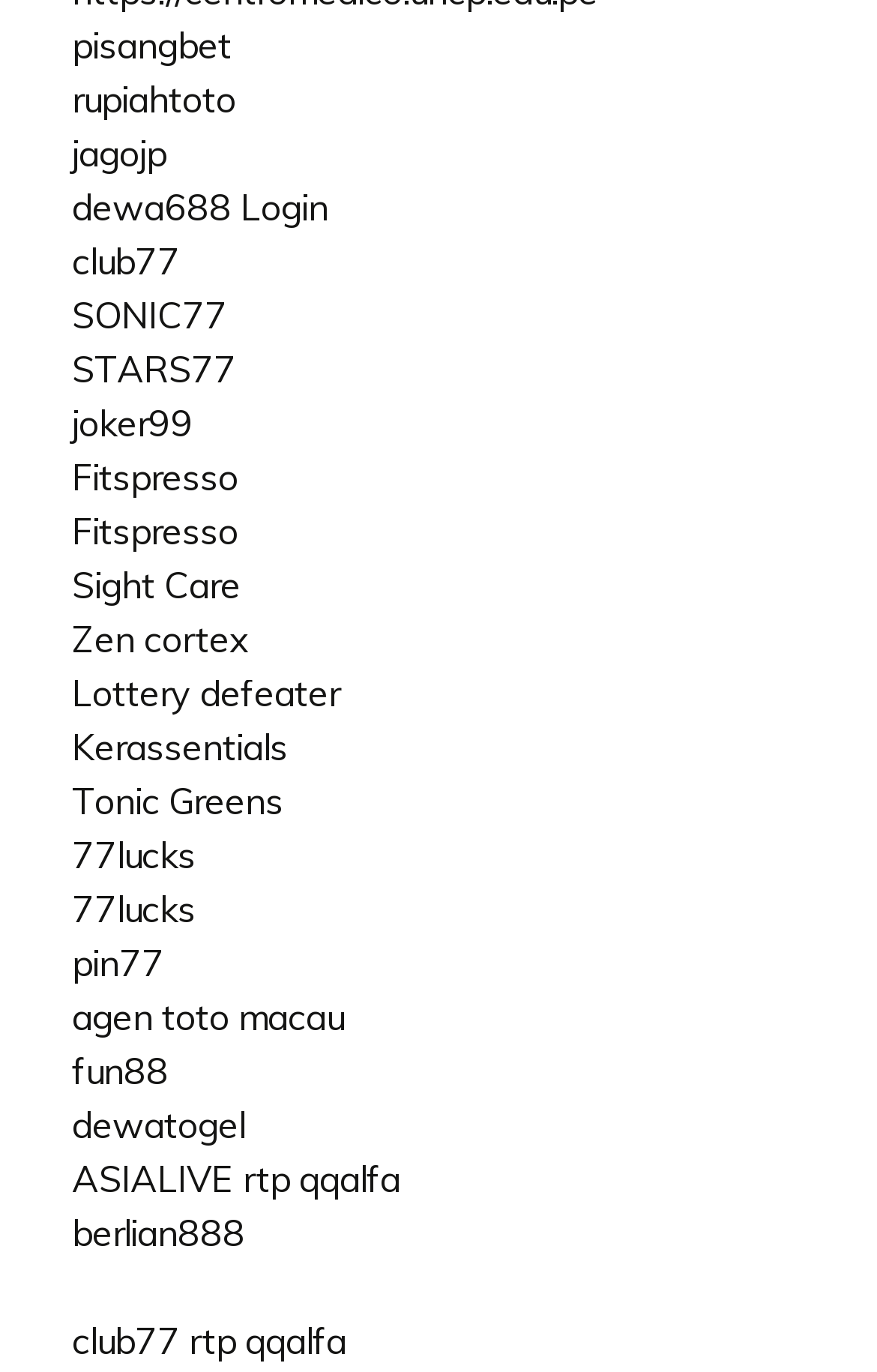Show the bounding box coordinates of the region that should be clicked to follow the instruction: "explore Fitspresso."

[0.082, 0.331, 0.272, 0.364]